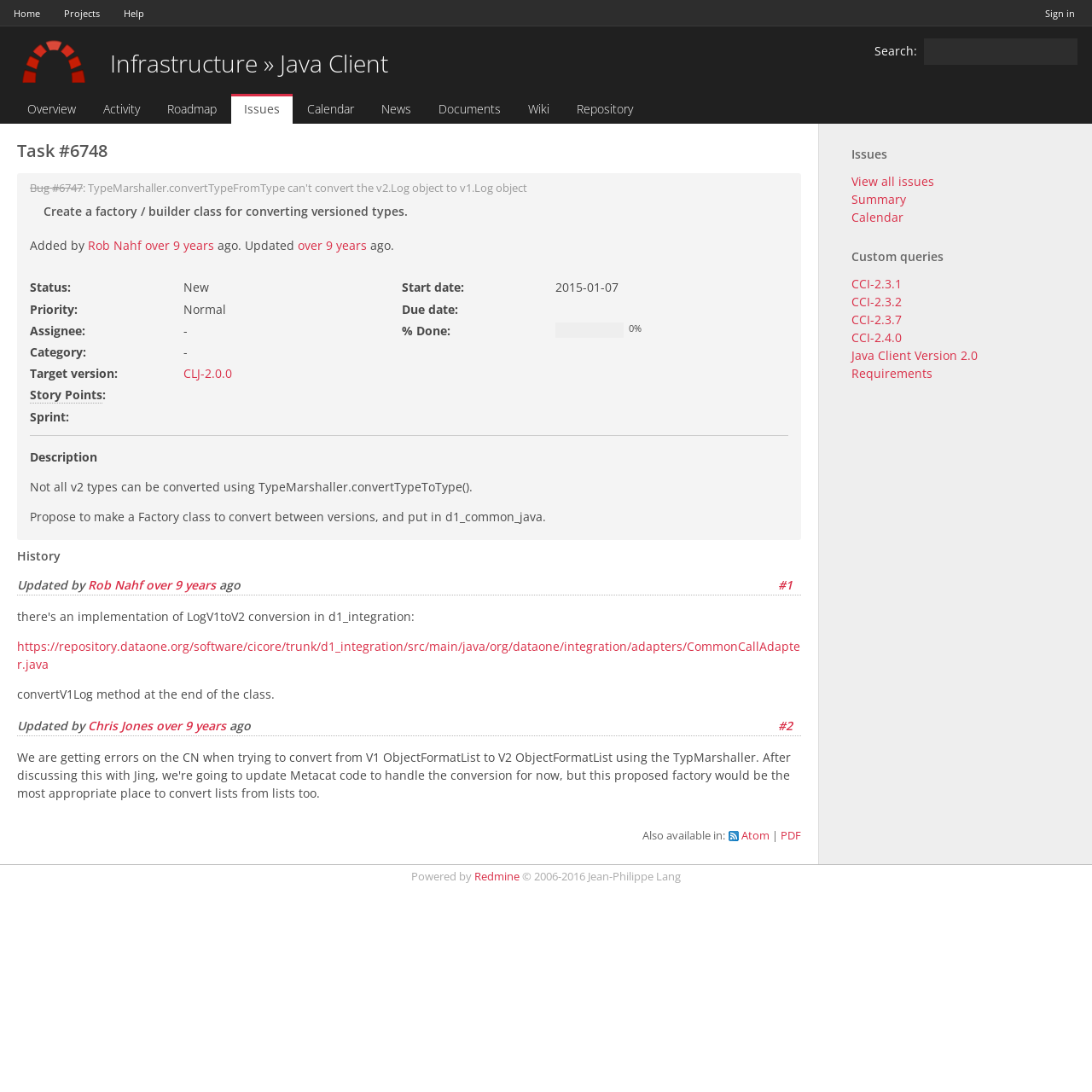Using the description "Sign in", locate and provide the bounding box of the UI element.

[0.957, 0.006, 0.984, 0.018]